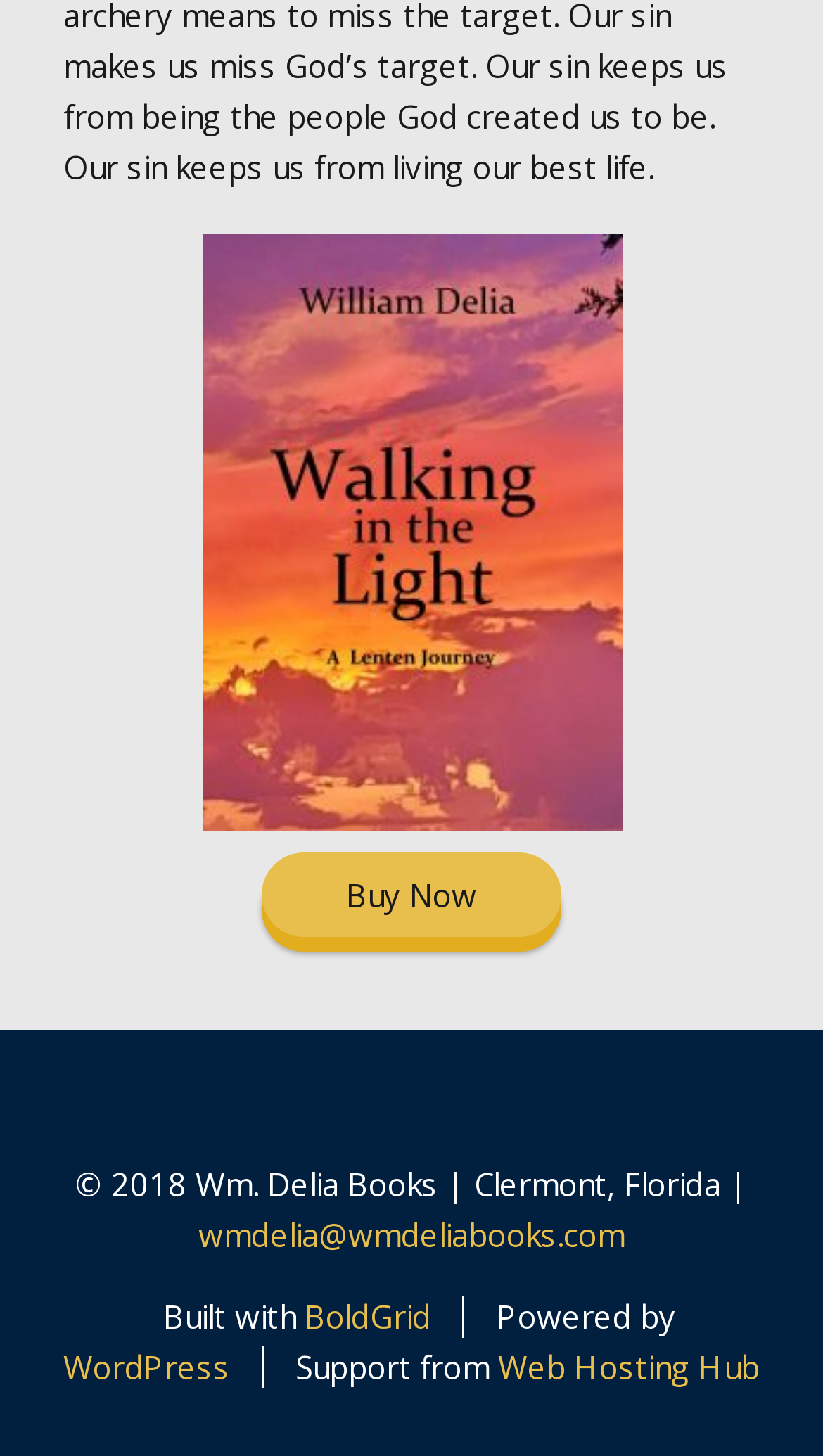What is the email address provided in the footer?
Please use the image to provide an in-depth answer to the question.

I found the email address 'wmdelia@wmdeliabooks.com' in the footer section of the webpage, which is a link element located next to the company name 'Wm. Delia Books'.